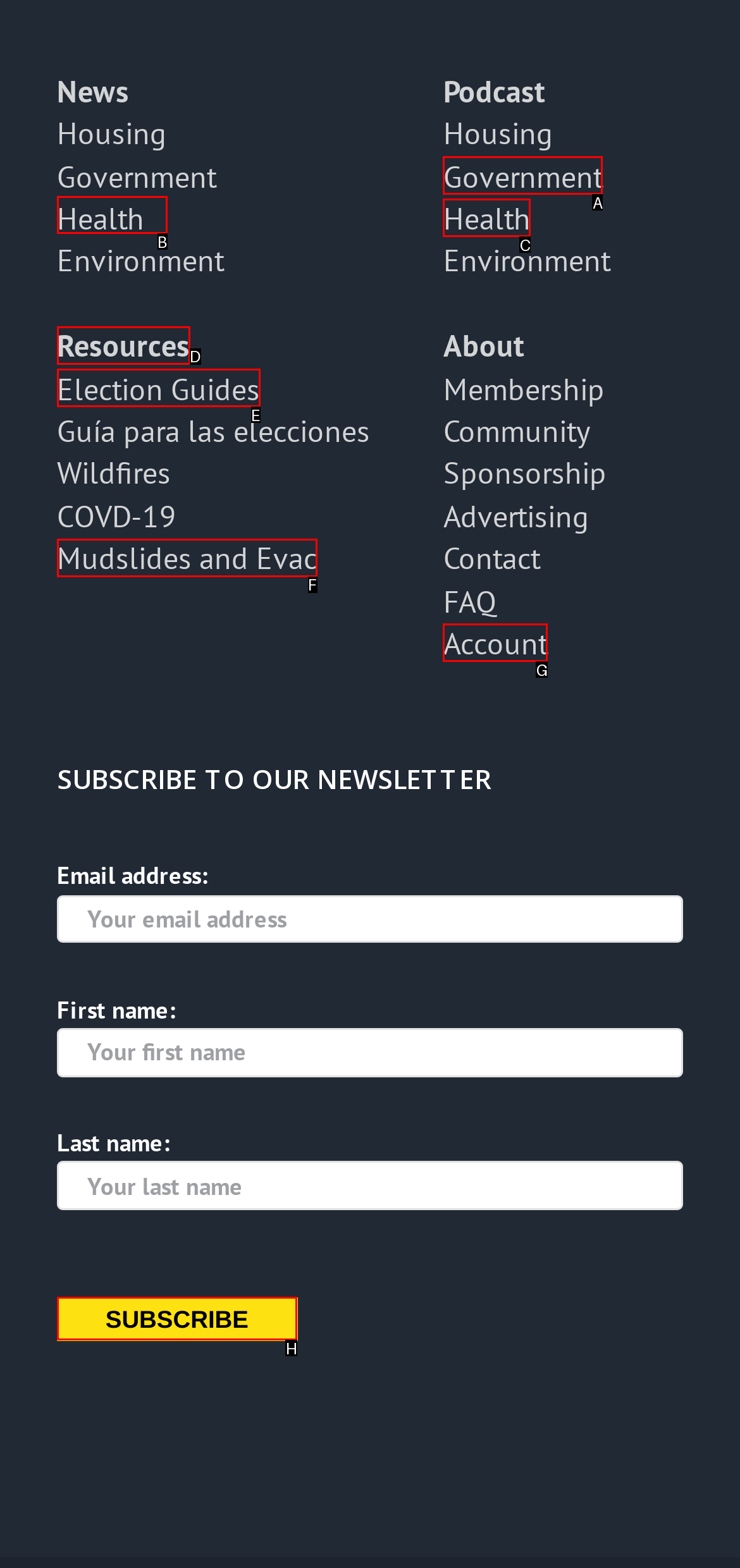Select the correct HTML element to complete the following task: Click on Housing
Provide the letter of the choice directly from the given options.

B